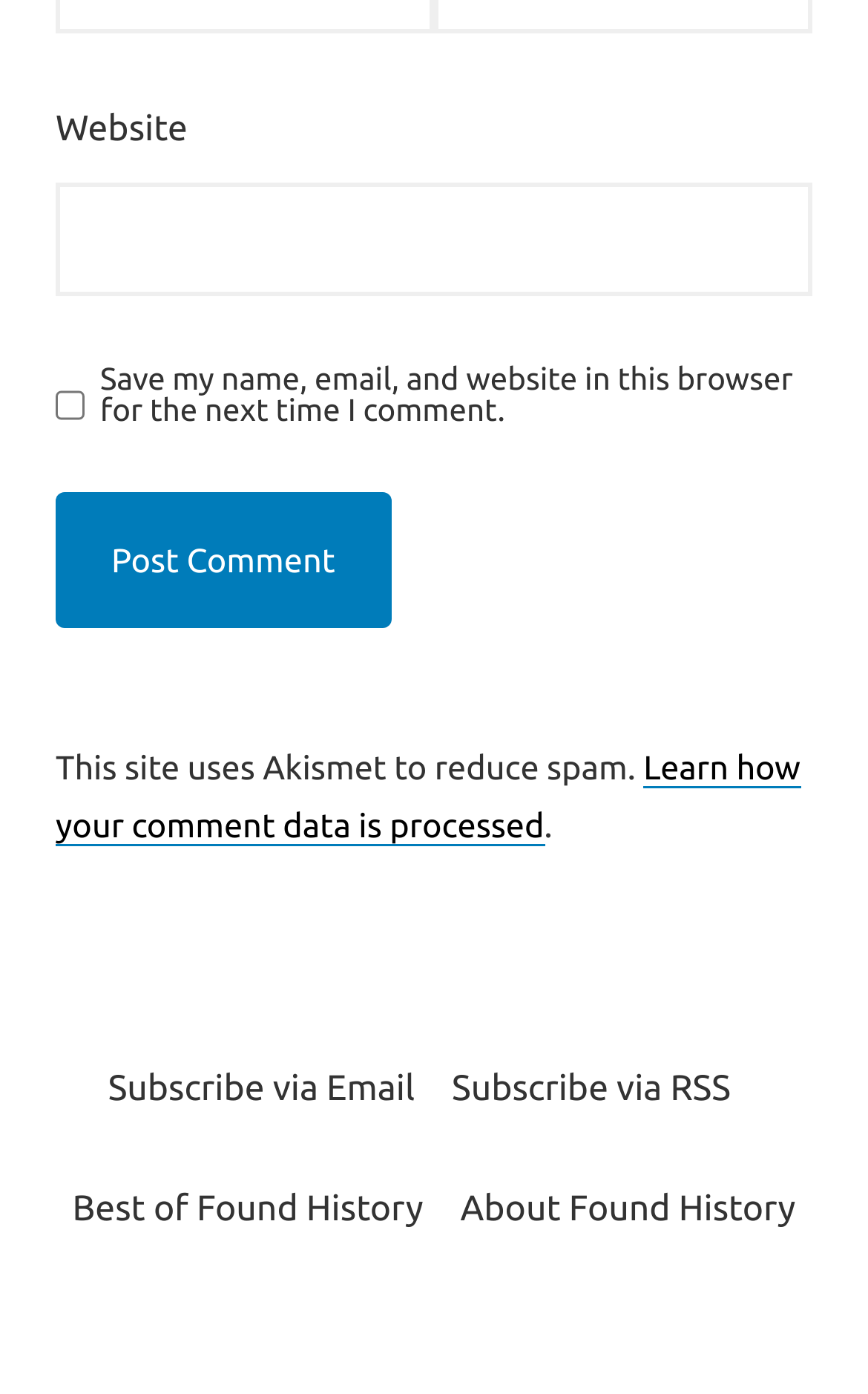Identify the bounding box coordinates for the region to click in order to carry out this instruction: "Post a comment". Provide the coordinates using four float numbers between 0 and 1, formatted as [left, top, right, bottom].

[0.064, 0.353, 0.45, 0.451]